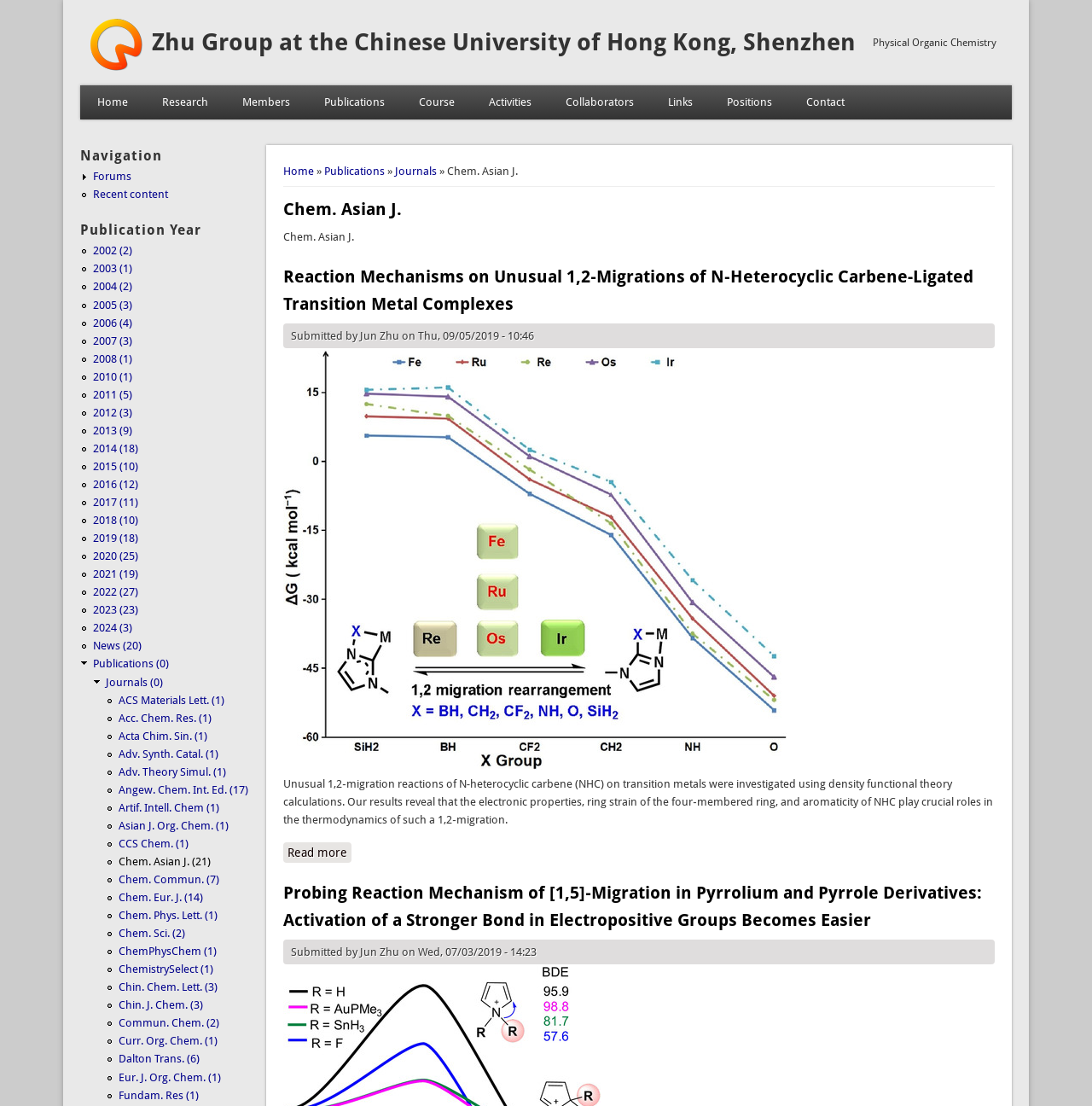Return the bounding box coordinates of the UI element that corresponds to this description: "Eur. J. Org. Chem. (1)". The coordinates must be given as four float numbers in the range of 0 and 1, [left, top, right, bottom].

[0.109, 0.968, 0.202, 0.98]